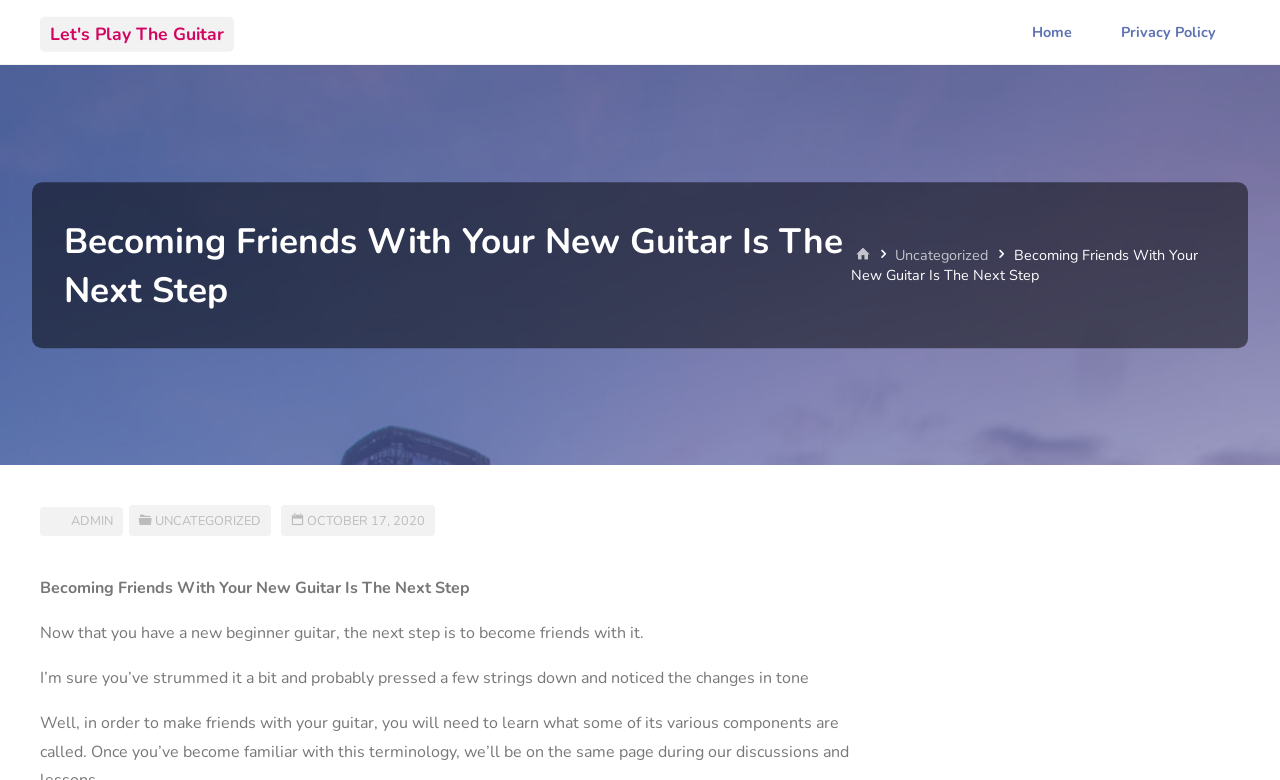What is the date of the article?
Based on the screenshot, provide your answer in one word or phrase.

OCTOBER 17, 2020